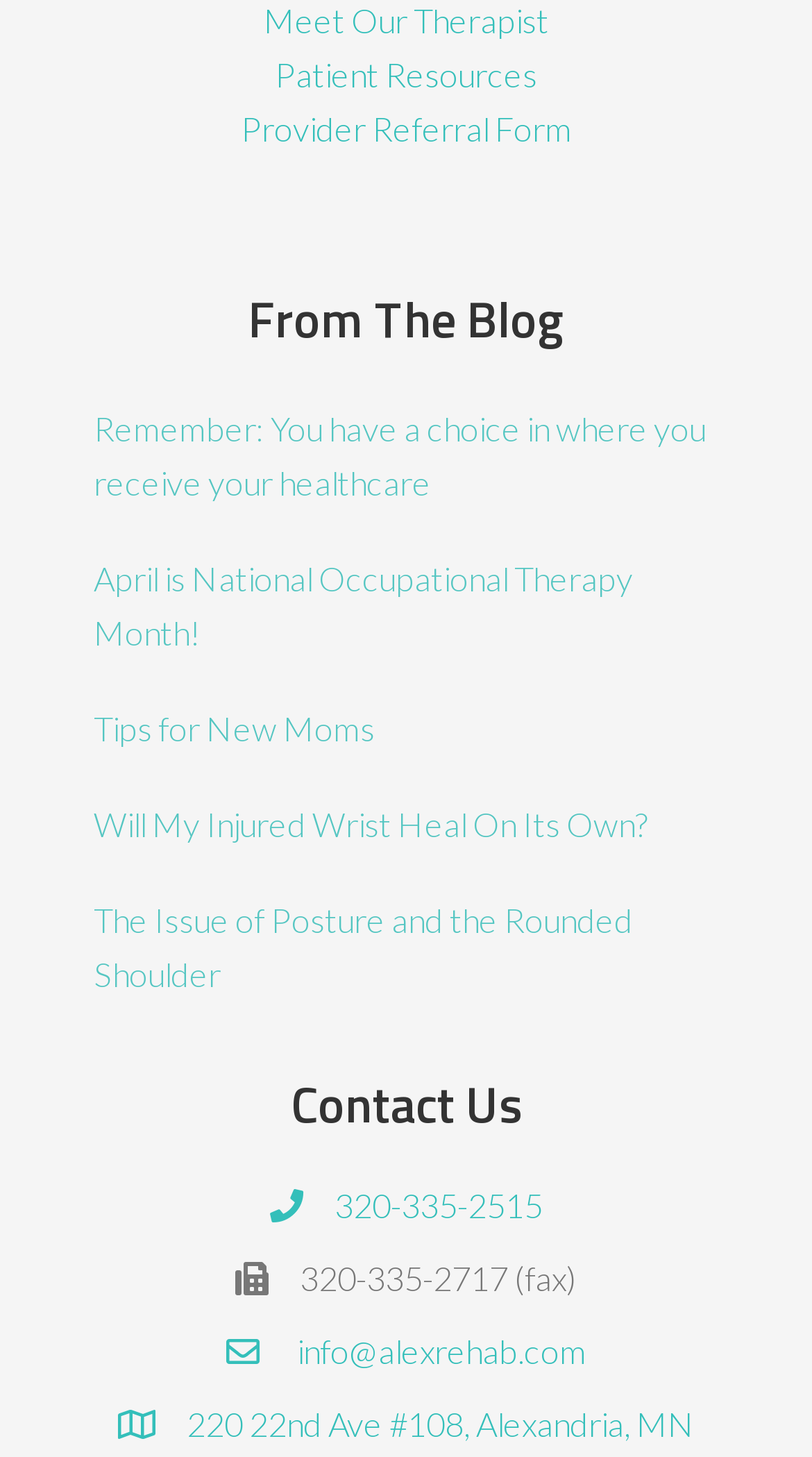Please answer the following question using a single word or phrase: 
What is the phone number to contact?

320-335-2515